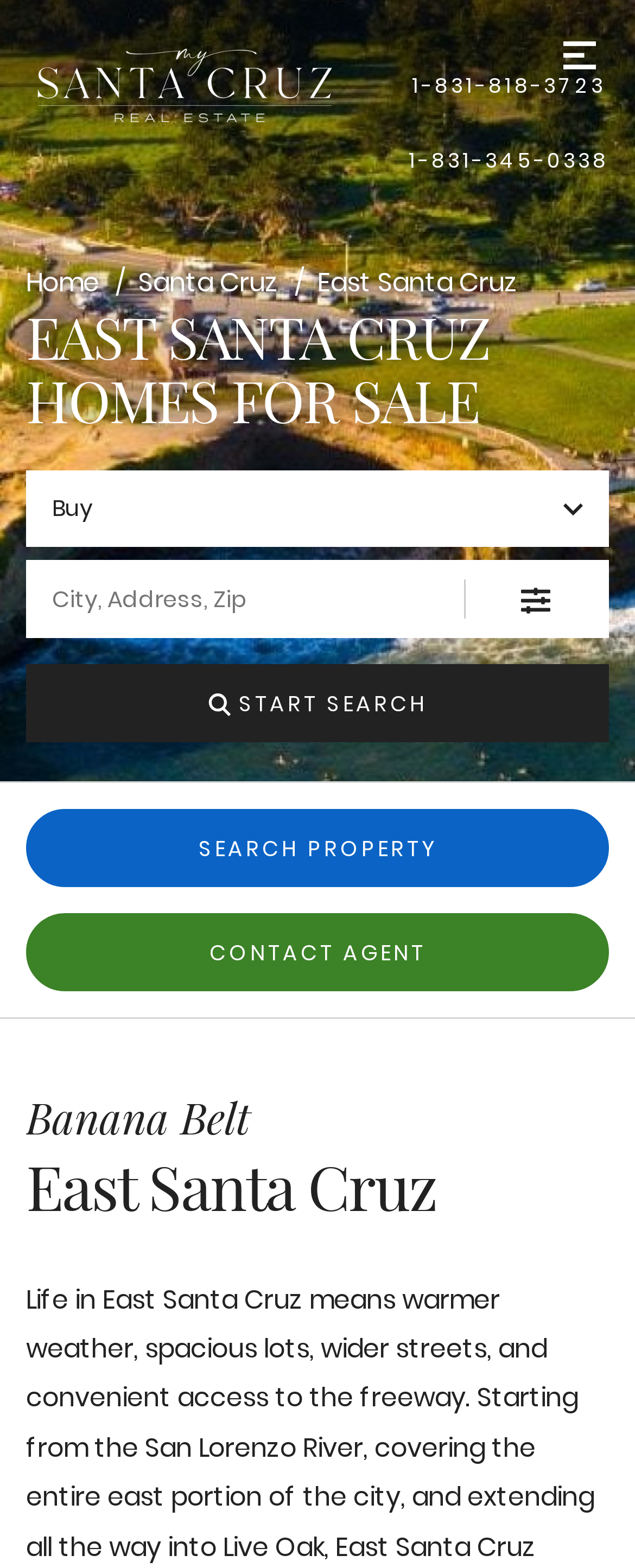Identify the bounding box coordinates for the UI element described by the following text: "Buy Dropdown arrow". Provide the coordinates as four float numbers between 0 and 1, in the format [left, top, right, bottom].

[0.041, 0.3, 0.959, 0.349]